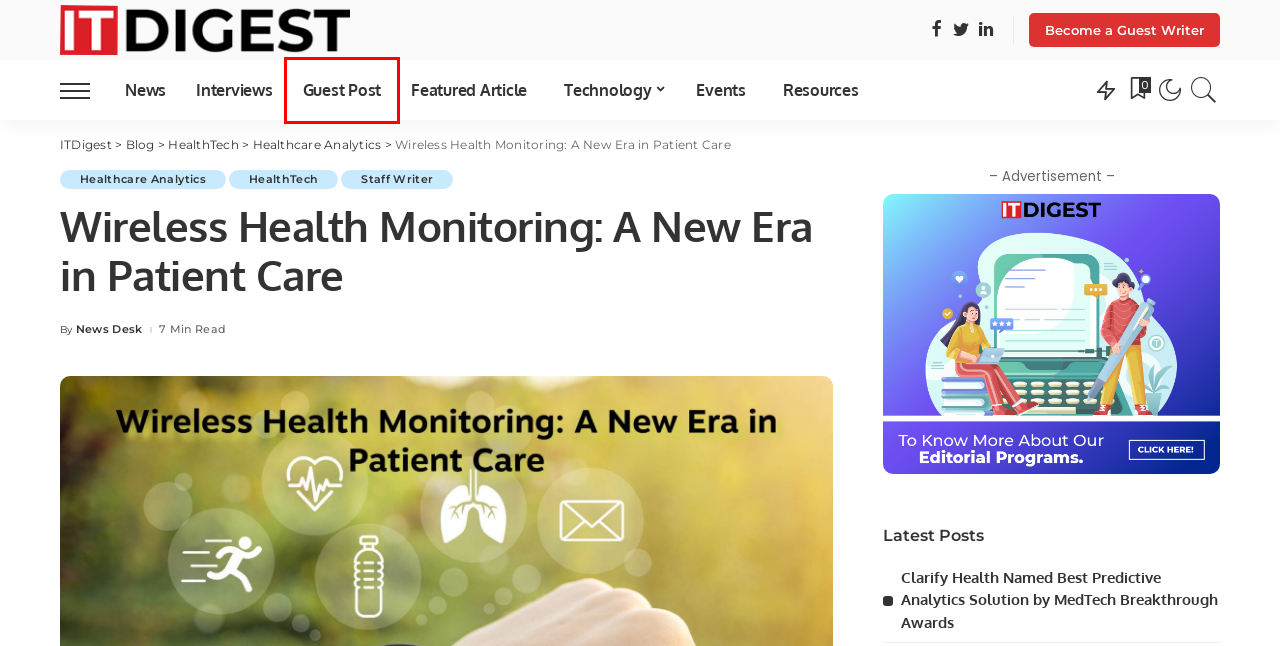You have a screenshot showing a webpage with a red bounding box around a UI element. Choose the webpage description that best matches the new page after clicking the highlighted element. Here are the options:
A. Interviews Archives - ITDigest
B. My Bookmarks - ITDigest
C. Become a Guest Writer - ITDigest
D. Staff Writer Archives - ITDigest
E. Guest Post Archives - ITDigest
F. ItDigest - Resource Section
G. Healthcare Analytics Archives - ITDigest
H. Events Archives - ITDigest

E